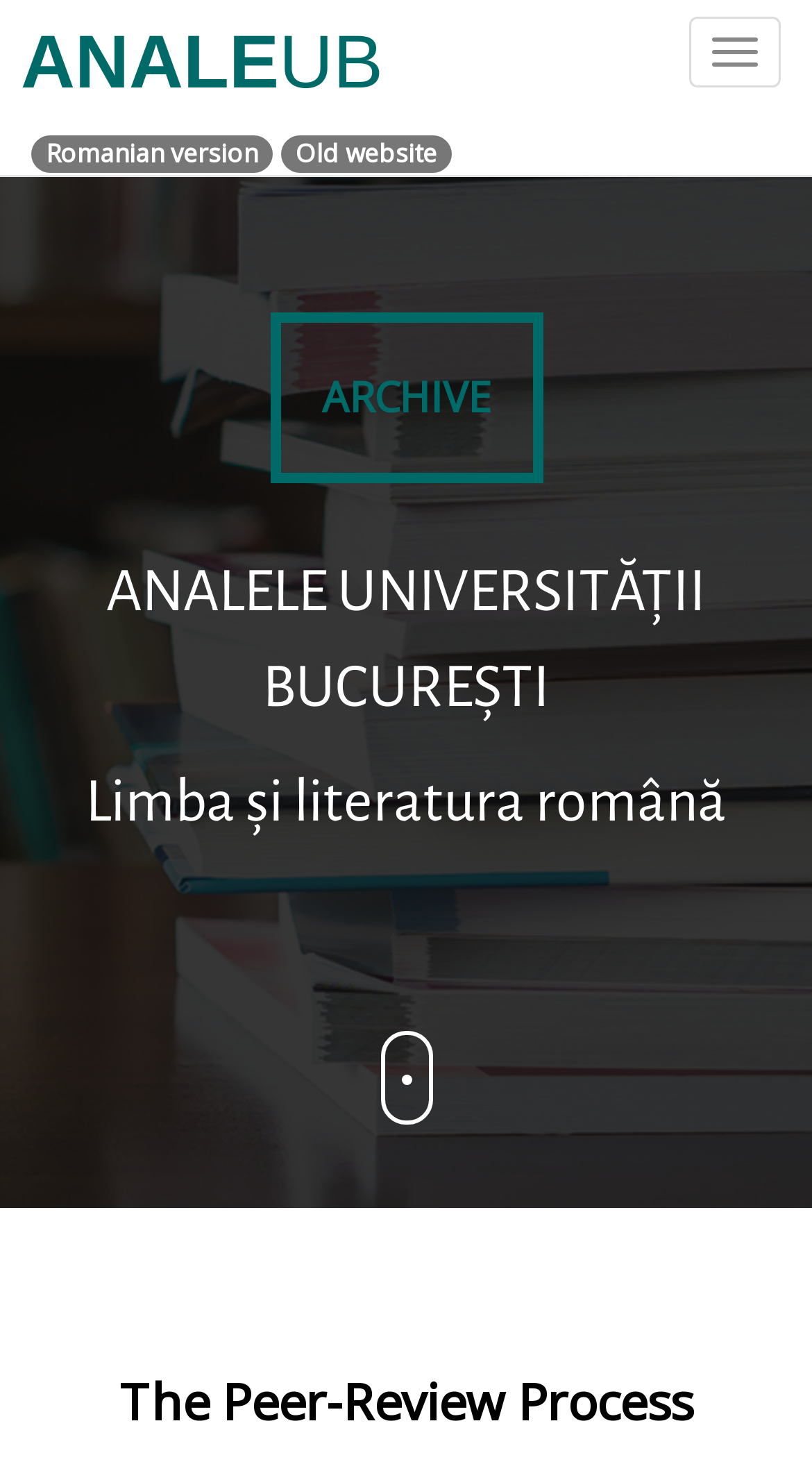What is the topic of the text 'Limba și literatura română'?
Using the image, elaborate on the answer with as much detail as possible.

I understood the text 'Limba și literatura română' to be related to the Romanian language and literature, possibly a category or topic on the website.